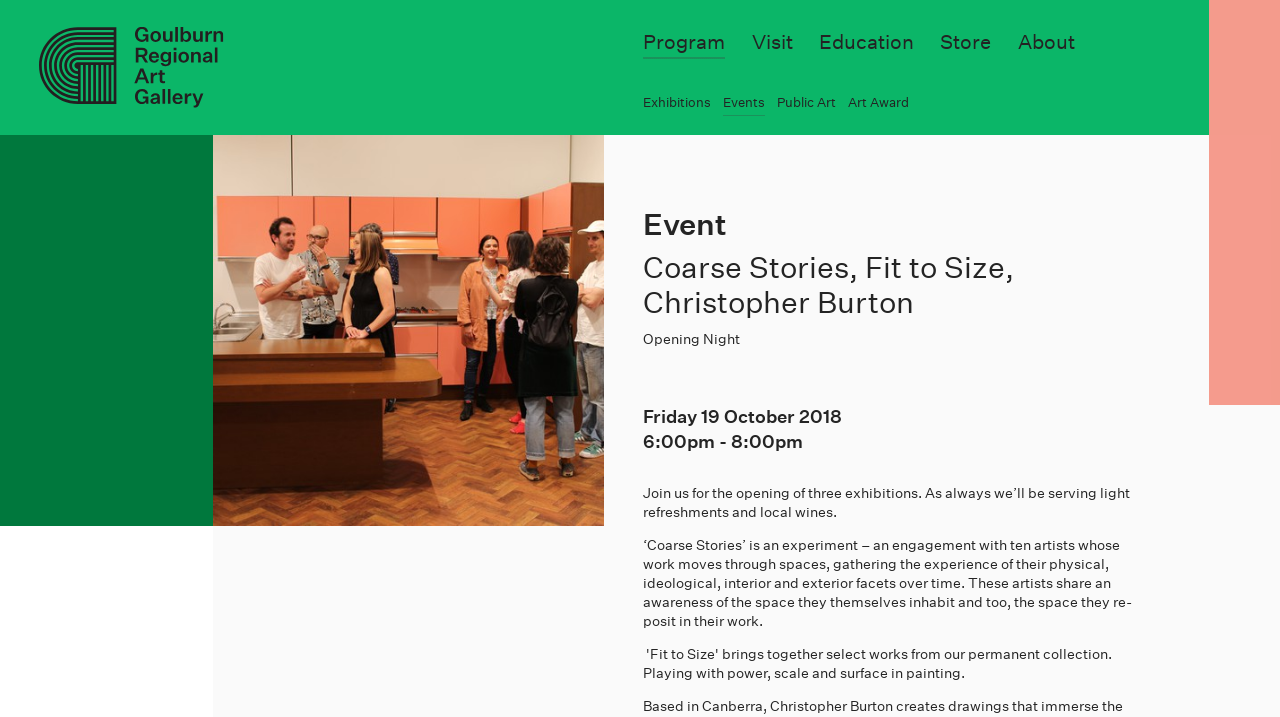What time does the opening night event start?
Answer the question based on the image using a single word or a brief phrase.

6:00pm